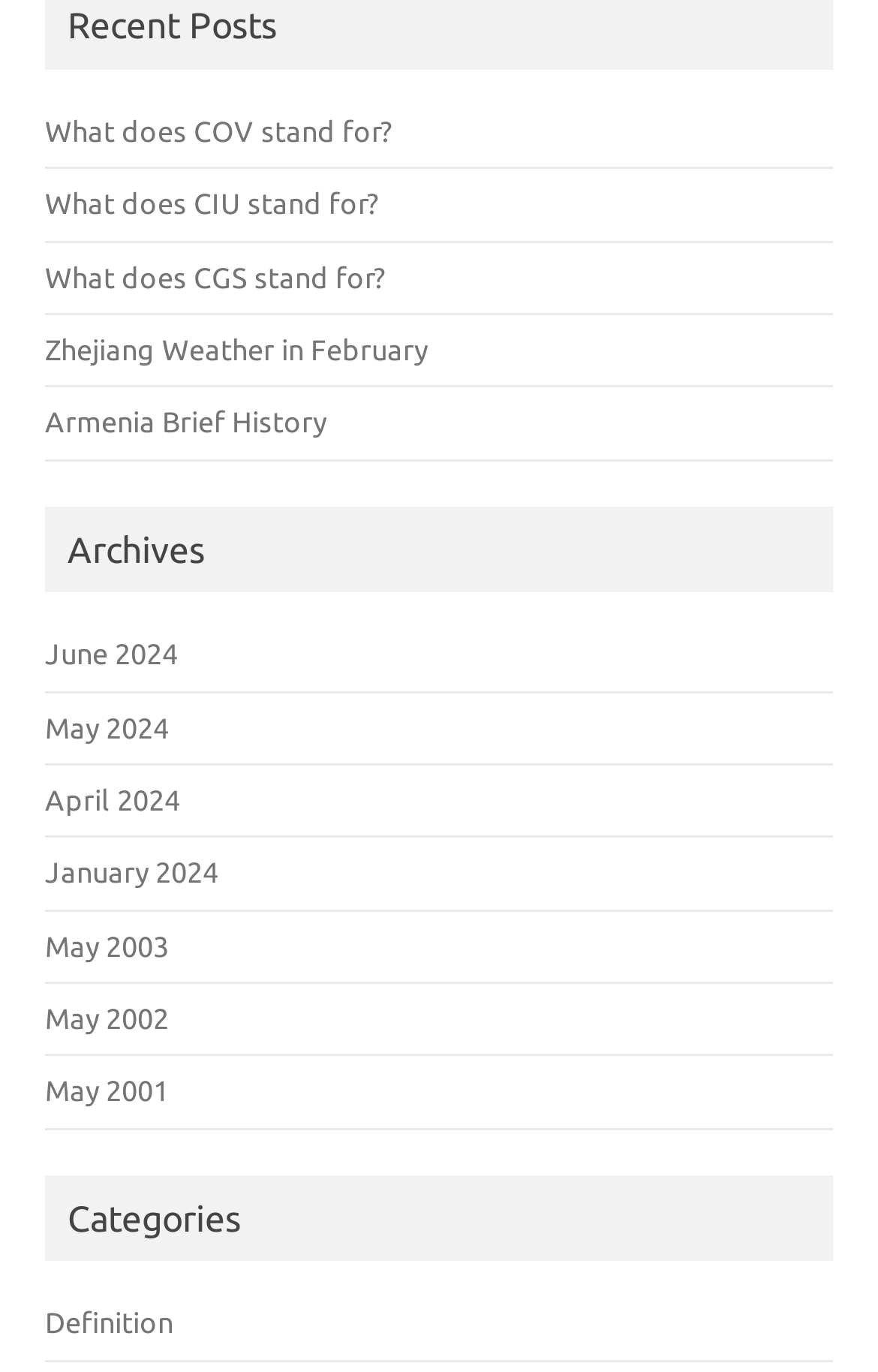Provide your answer in one word or a succinct phrase for the question: 
How many links are there under the 'Recent Posts' section?

6